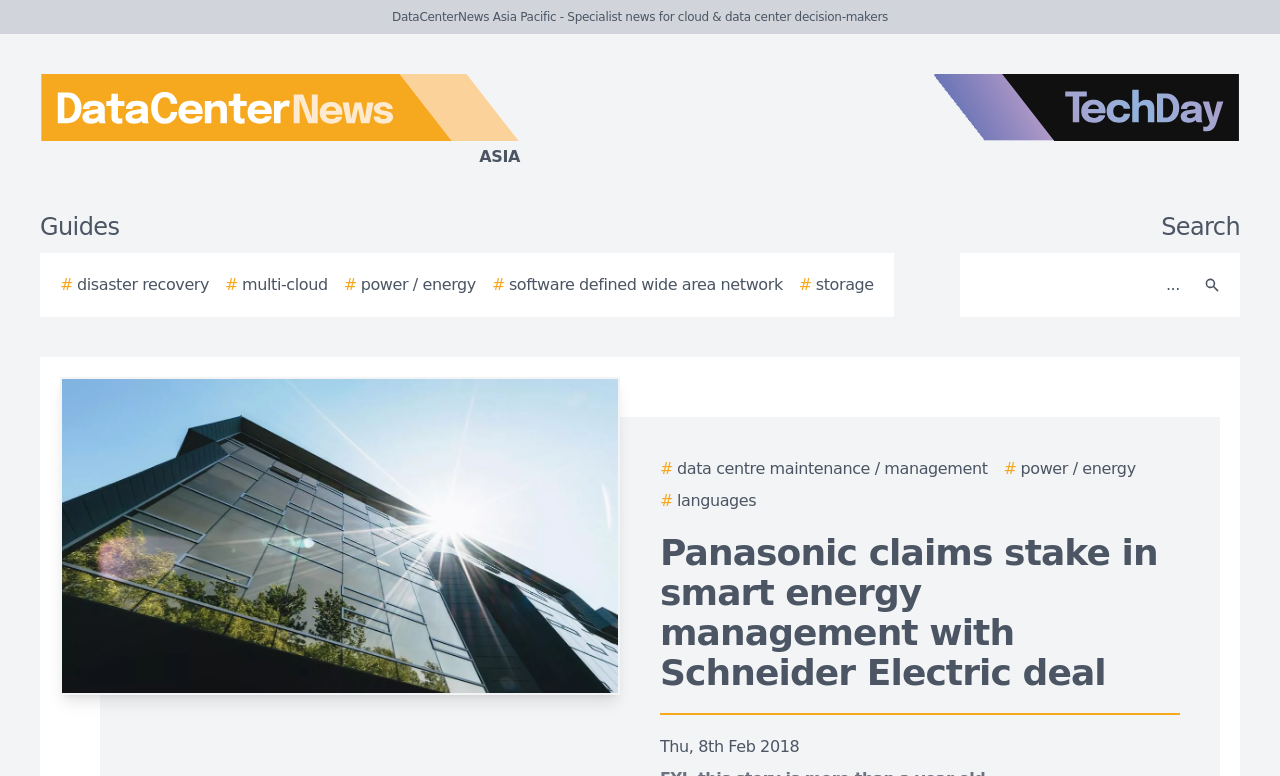What is the date of the article?
Carefully analyze the image and provide a detailed answer to the question.

I found the answer by looking at the static text element with the bounding box coordinates [0.516, 0.95, 0.624, 0.974] which contains the text 'Thu, 8th Feb 2018'.